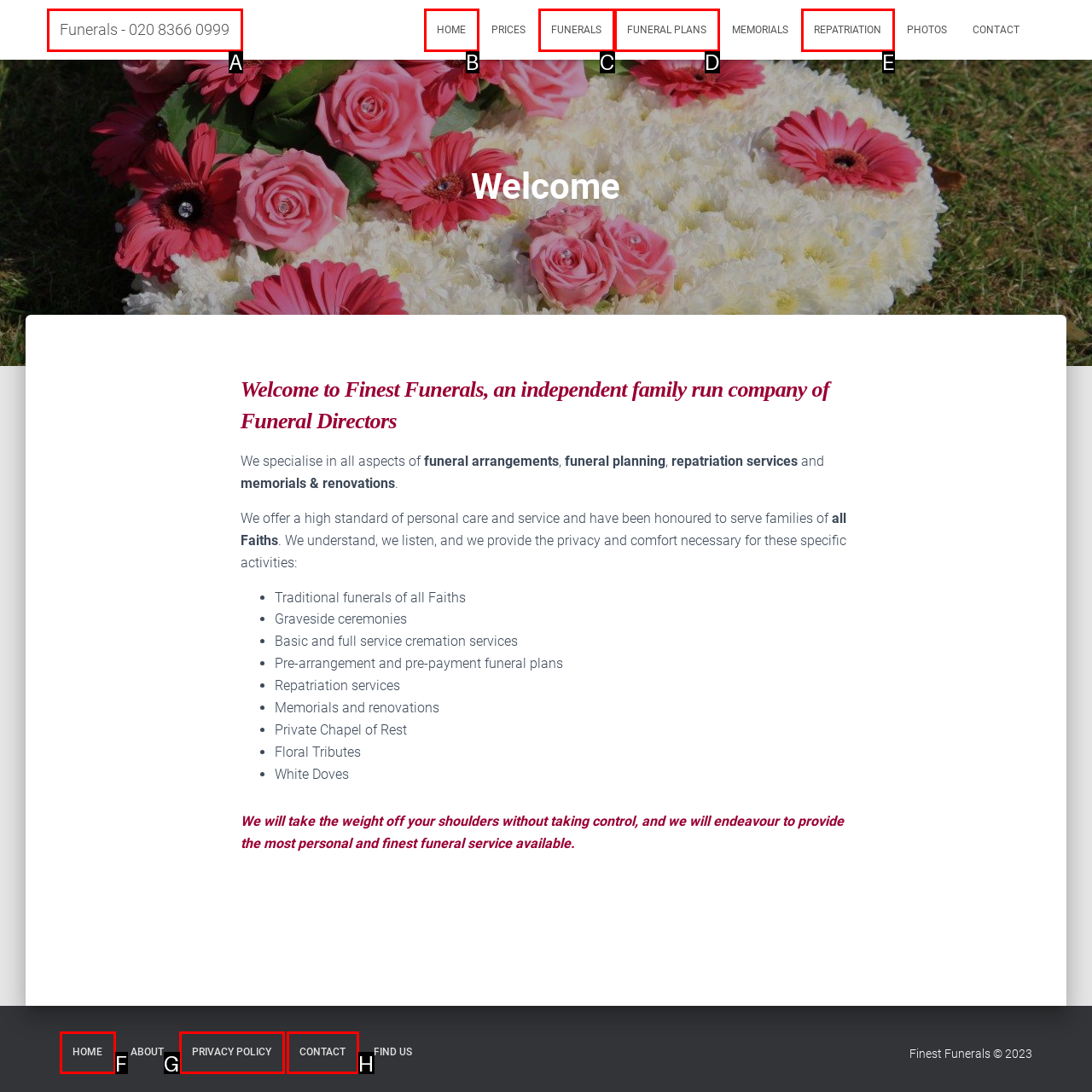Determine which option fits the following description: Funerals - 020 8366 0999
Answer with the corresponding option's letter directly.

A